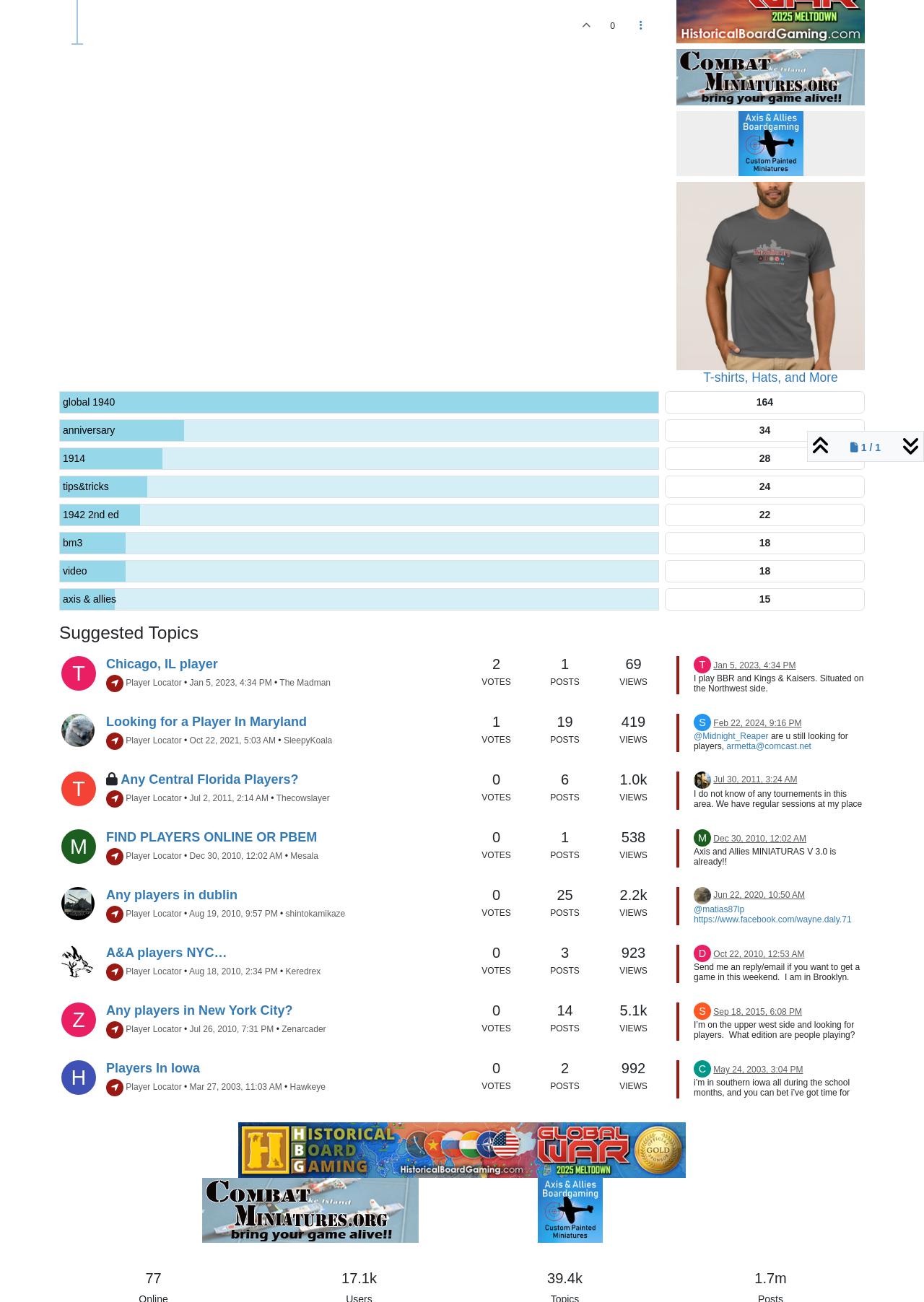Provide the bounding box coordinates of the HTML element this sentence describes: "M". The bounding box coordinates consist of four float numbers between 0 and 1, i.e., [left, top, right, bottom].

[0.066, 0.637, 0.104, 0.664]